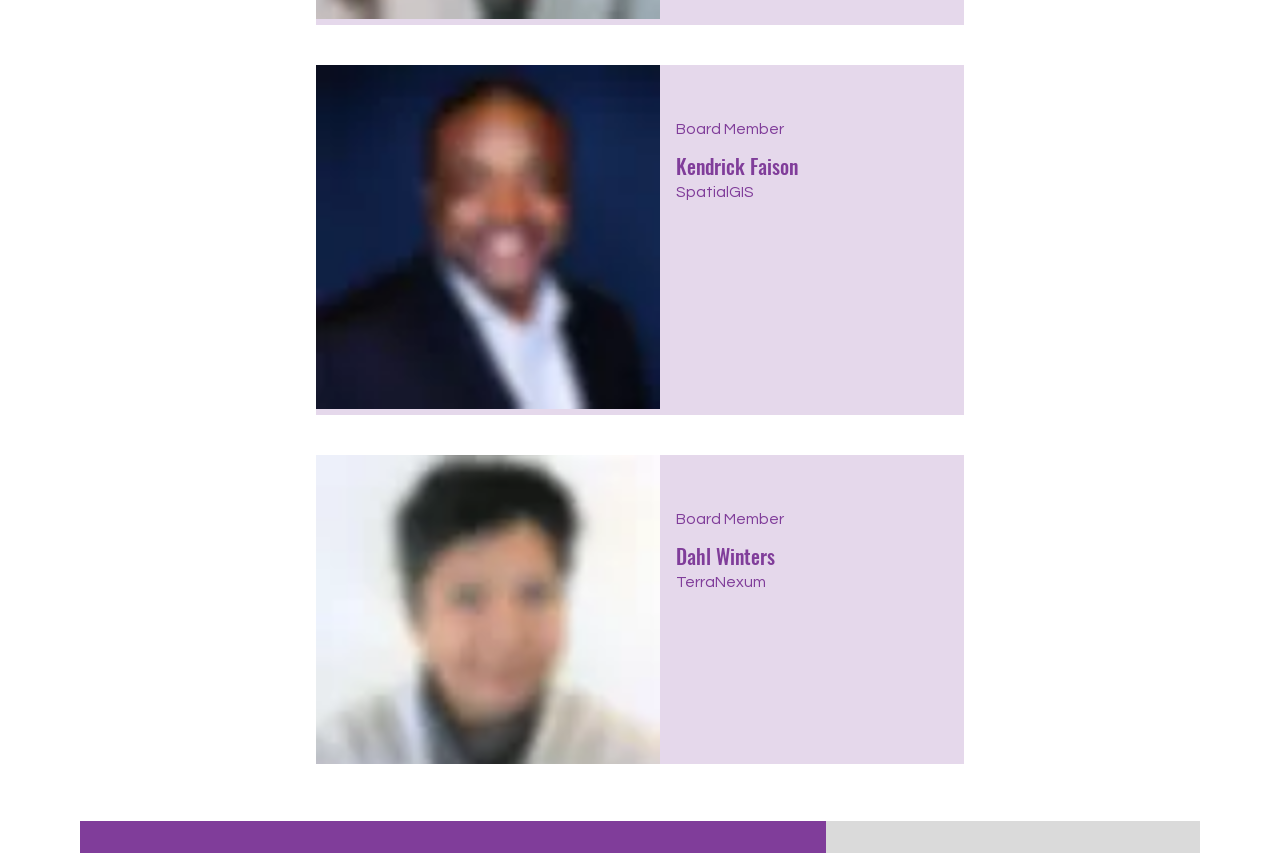Could you please study the image and provide a detailed answer to the question:
What social media platform is linked in the Social Bar?

The list element 'Social Bar' contains a link element with the text 'LinkedIn', indicating that the Social Bar links to LinkedIn.